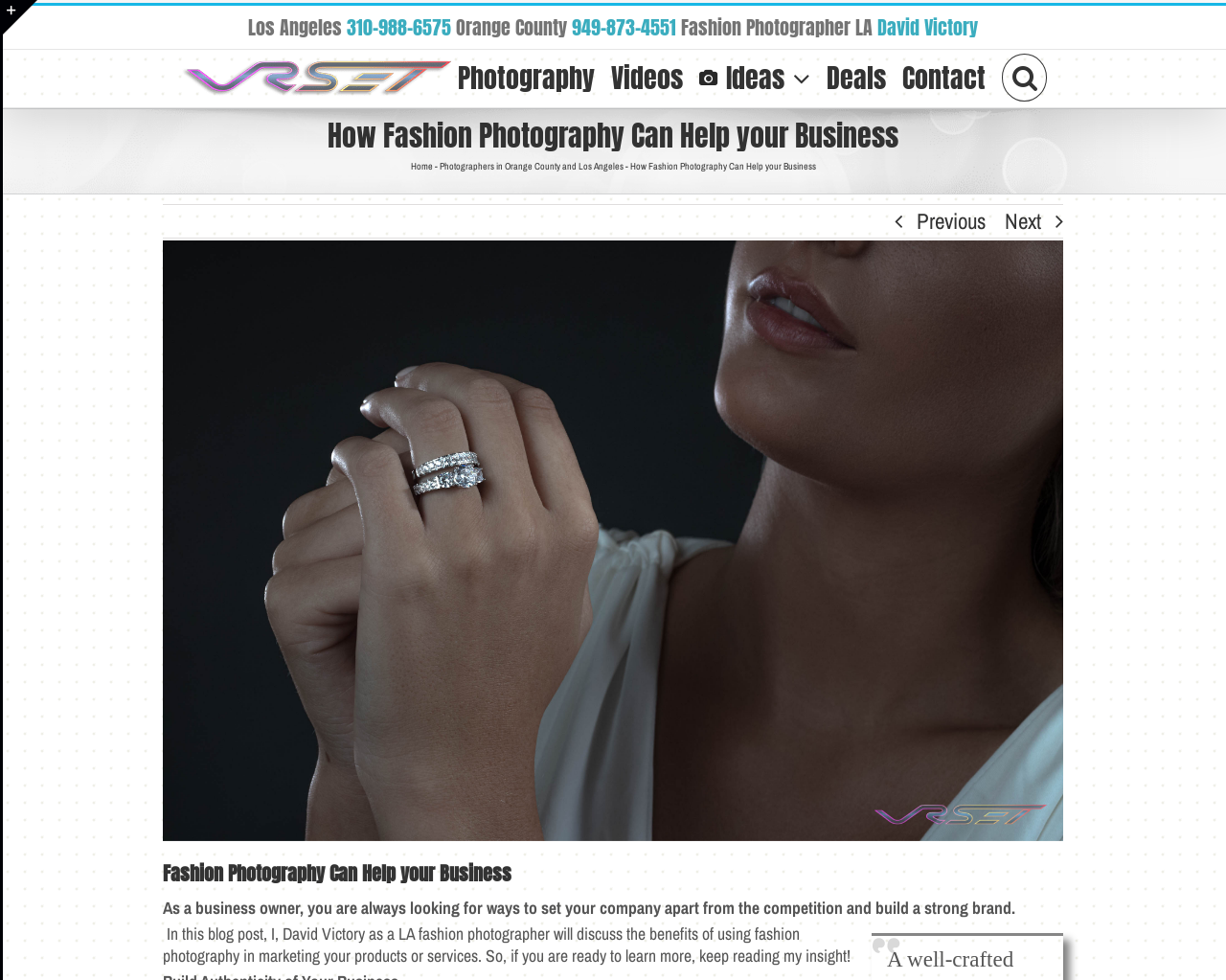Please identify the bounding box coordinates of the area that needs to be clicked to fulfill the following instruction: "Go to the 'Contact' page."

[0.736, 0.051, 0.804, 0.105]